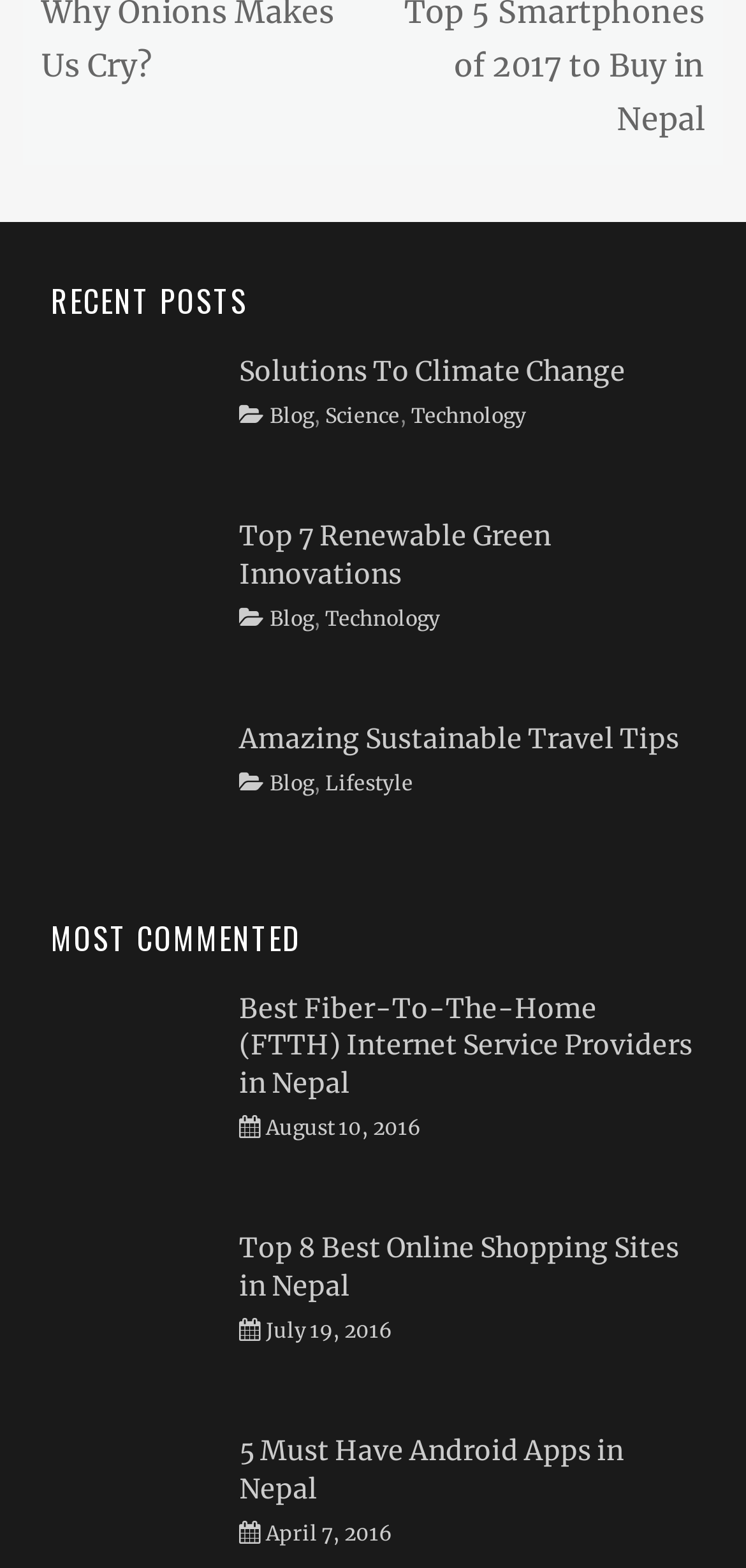Determine the bounding box coordinates of the element's region needed to click to follow the instruction: "Explore the category of Science". Provide these coordinates as four float numbers between 0 and 1, formatted as [left, top, right, bottom].

[0.436, 0.257, 0.536, 0.273]